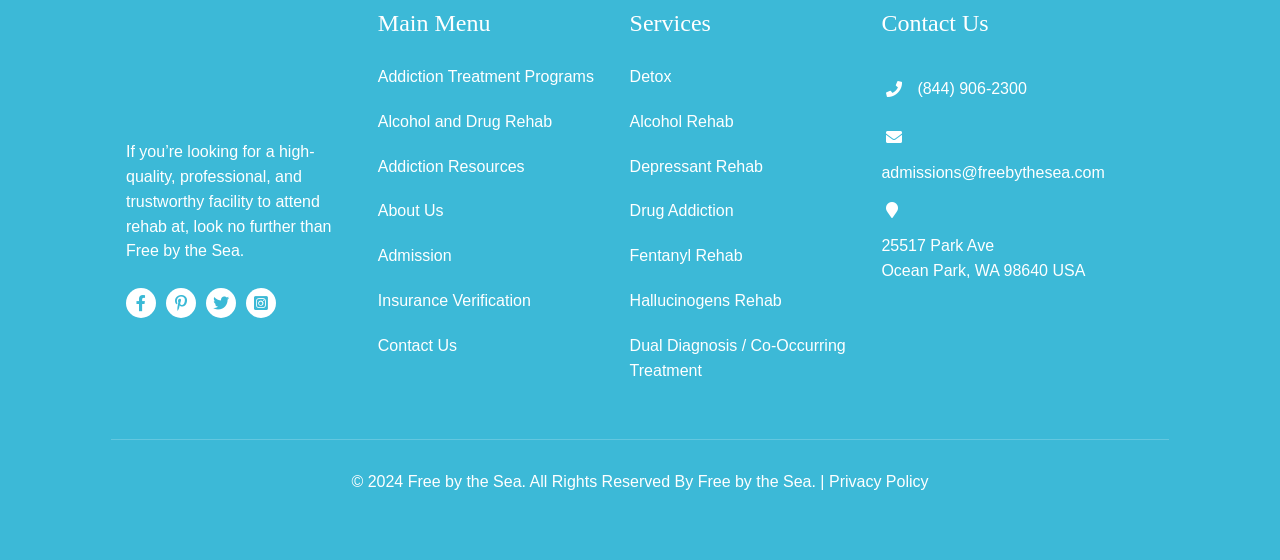Please study the image and answer the question comprehensively:
What is the phone number to contact the facility?

The phone number to contact the facility can be found in the link element with the text '(844) 906-2300' in the 'Contact Us' section.